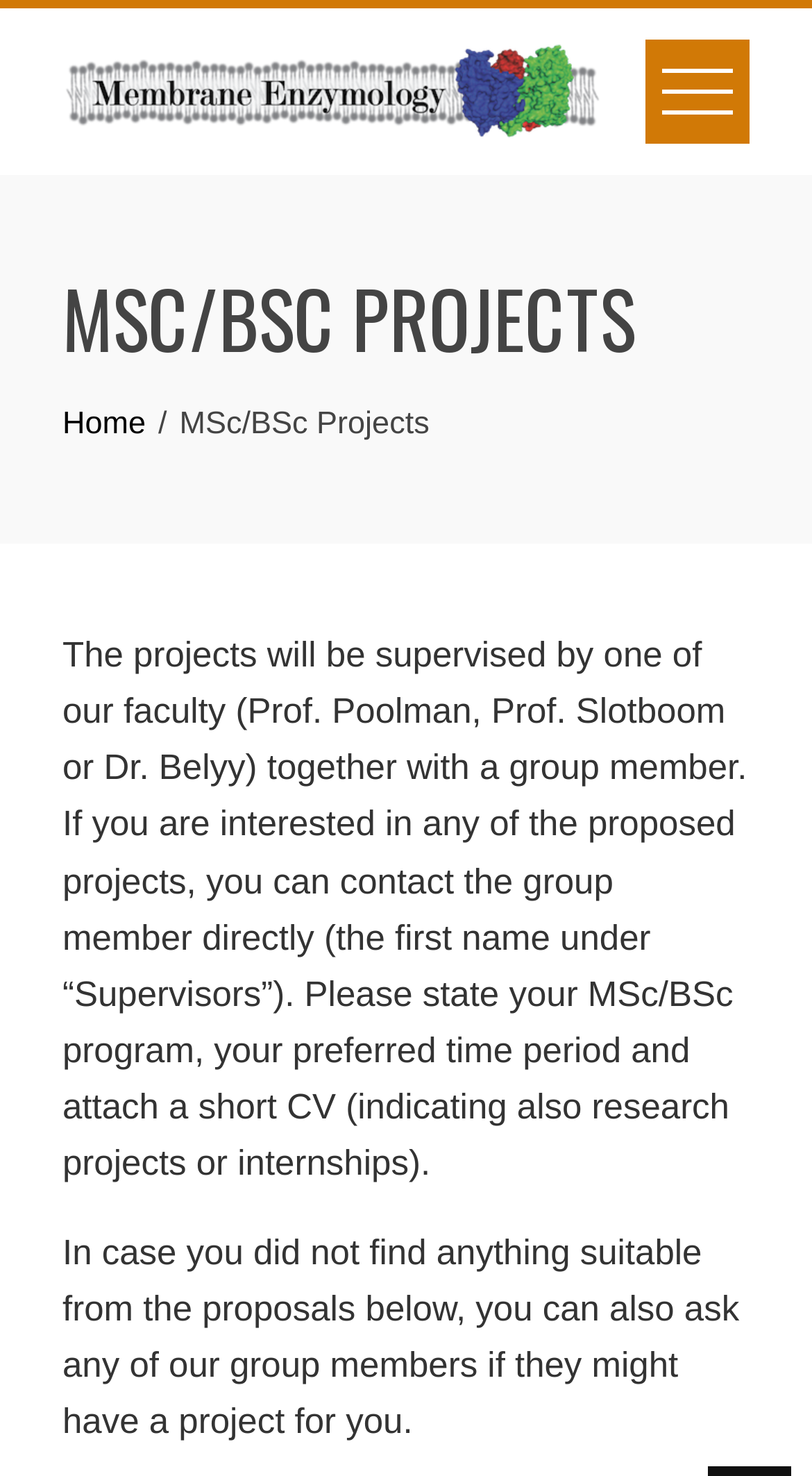Provide your answer to the question using just one word or phrase: How many faculty members are involved in supervising projects?

Three